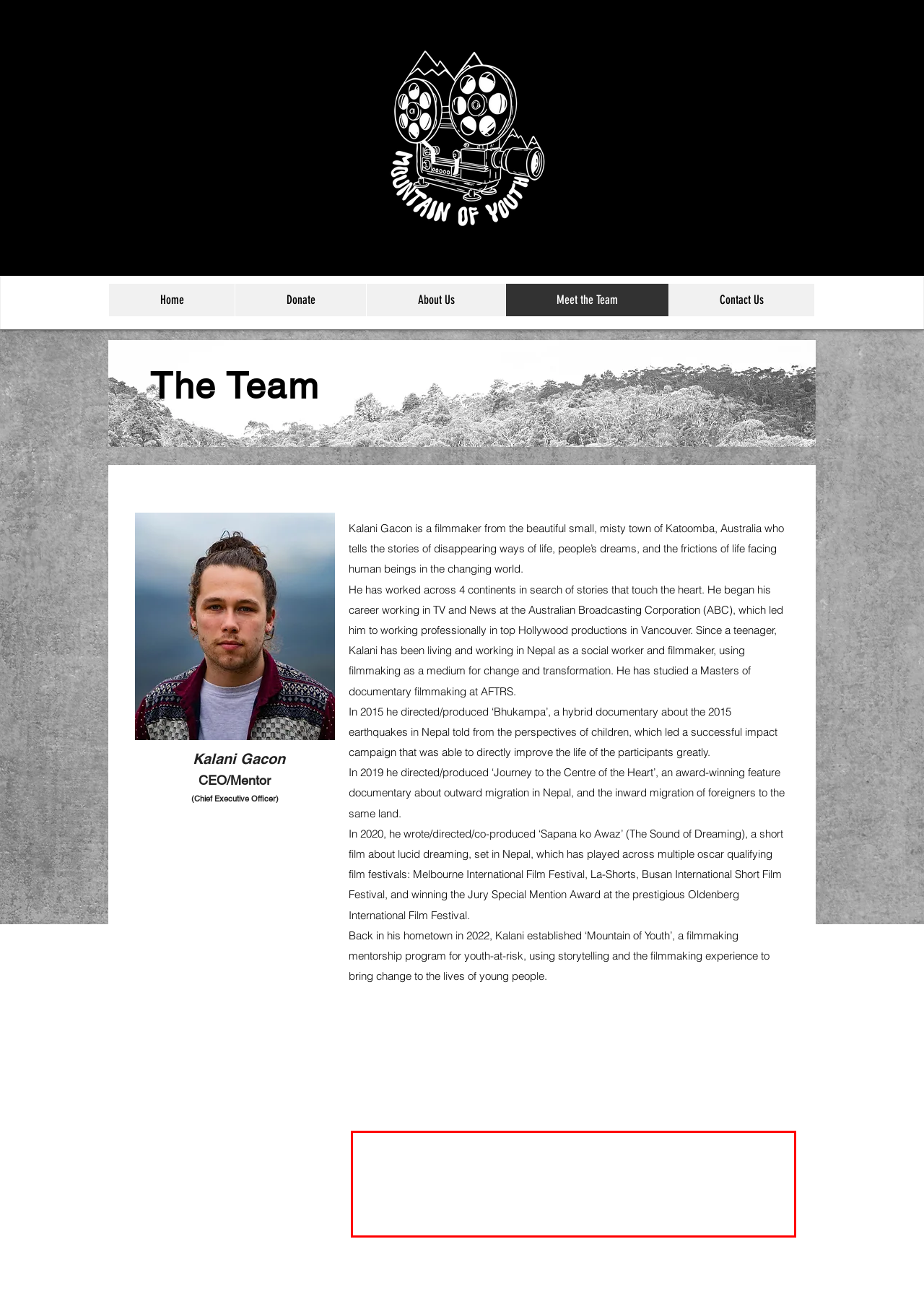Please look at the screenshot provided and find the red bounding box. Extract the text content contained within this bounding box.

Over the past few years Helena has worked on a myriad of different projects in multiple roles. For the past two years Helena has starred and costarred in a number of Feature and Short films. In 2021, she wrote, directed and produced ‘Connection in Disconnection’ a Documentary exploring the hardships Blue Mountains locals experienced during the COVID19 lockdown, which is currently in post-production.